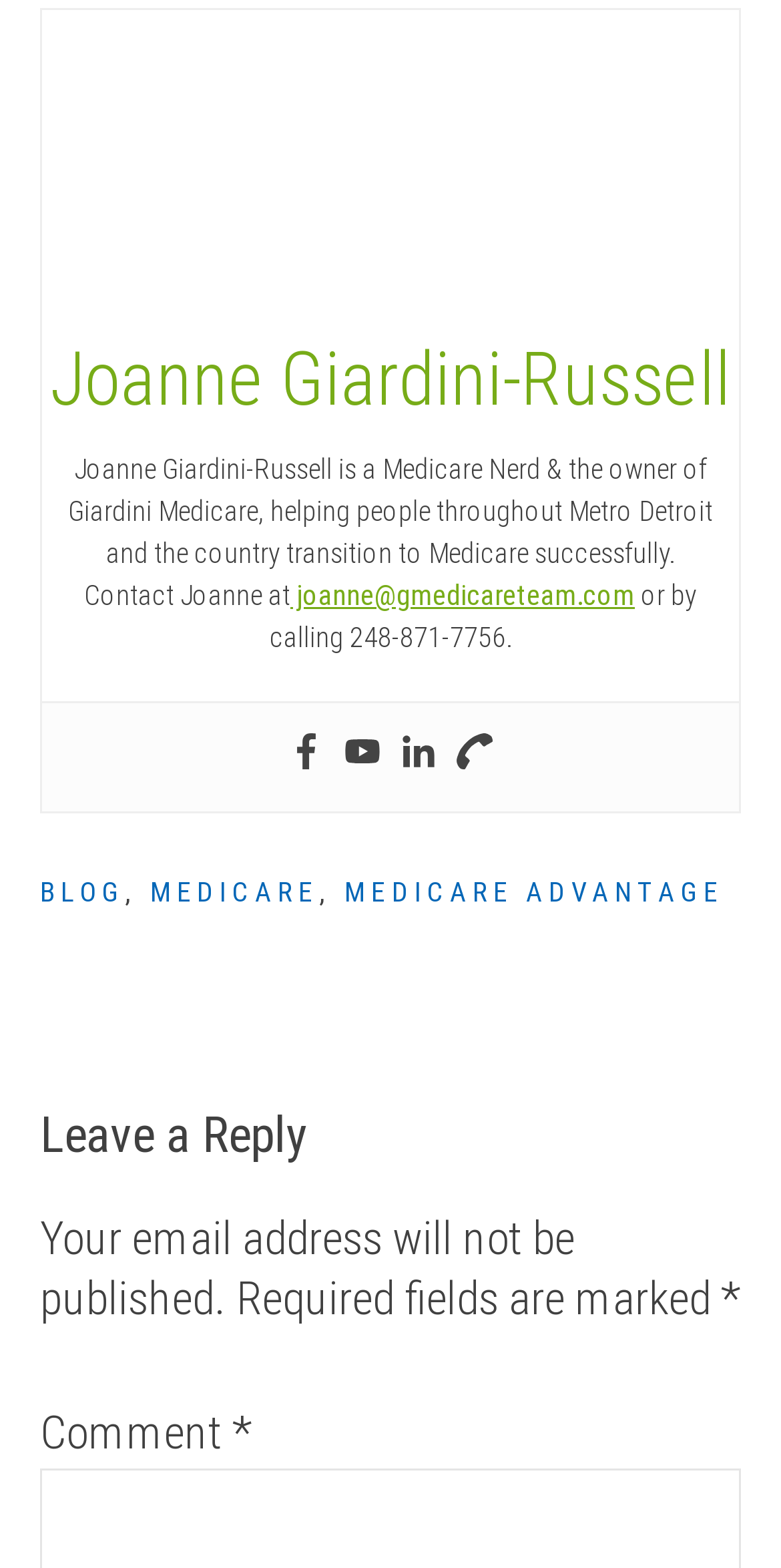Show the bounding box coordinates of the region that should be clicked to follow the instruction: "Leave a reply."

[0.051, 0.704, 0.949, 0.749]